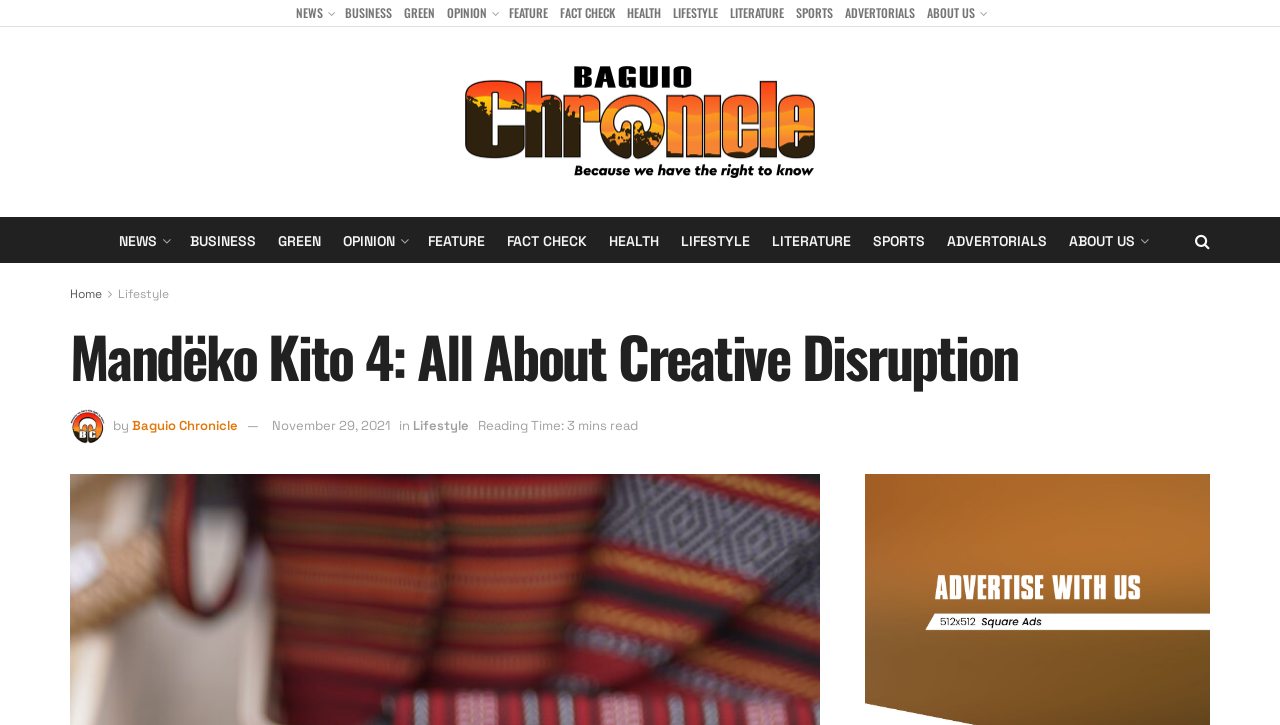Offer a thorough description of the webpage.

The webpage is about Mandëko Kito 4, an artisans market in Baguio, and its fourth run this November 19. At the top, there are multiple links to different sections of the website, including NEWS, BUSINESS, GREEN, OPINION, FEATURE, FACT CHECK, HEALTH, LIFESTYLE, LITERATURE, SPORTS, ADVERTORIALS, and ABOUT US. These links are arranged horizontally across the top of the page.

Below the top links, there is a larger link to "Baguio Chronicle" with an accompanying image. This is followed by another set of links to the same sections as before, but arranged vertically this time.

The main content of the page starts with a heading that reads "Mandëko Kito 4: All About Creative Disruption". Below this heading, there is an image of Baguio Chronicle, followed by a line of text that includes the words "by", a link to "Baguio Chronicle", a link to the date "November 29, 2021", a link to "Lifestyle", and a static text that reads "Reading Time: 3 mins read".